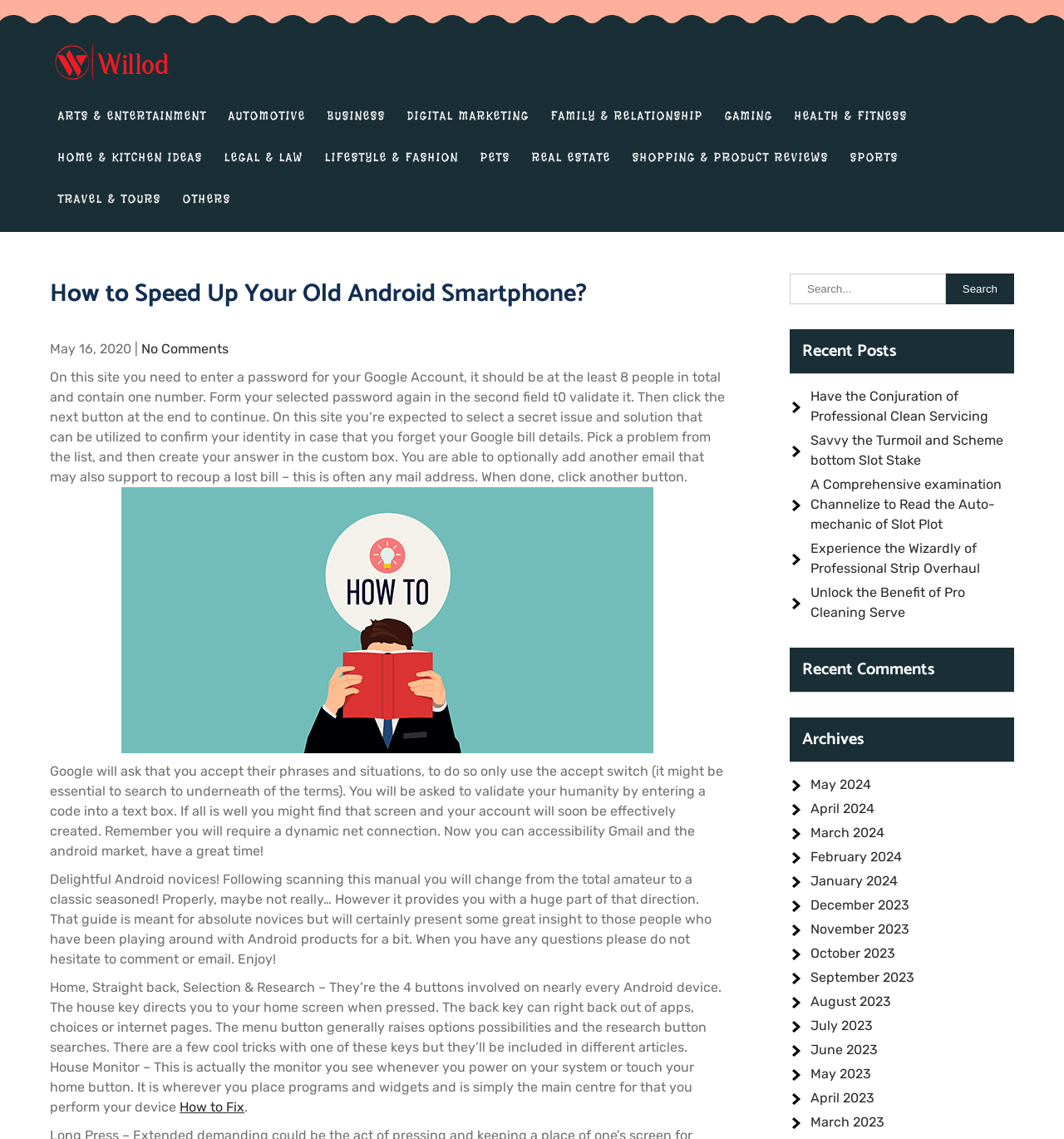Locate the bounding box coordinates of the region to be clicked to comply with the following instruction: "Read the 'How to Speed Up Your Old Android Smartphone?' article". The coordinates must be four float numbers between 0 and 1, in the form [left, top, right, bottom].

[0.047, 0.24, 0.681, 0.291]